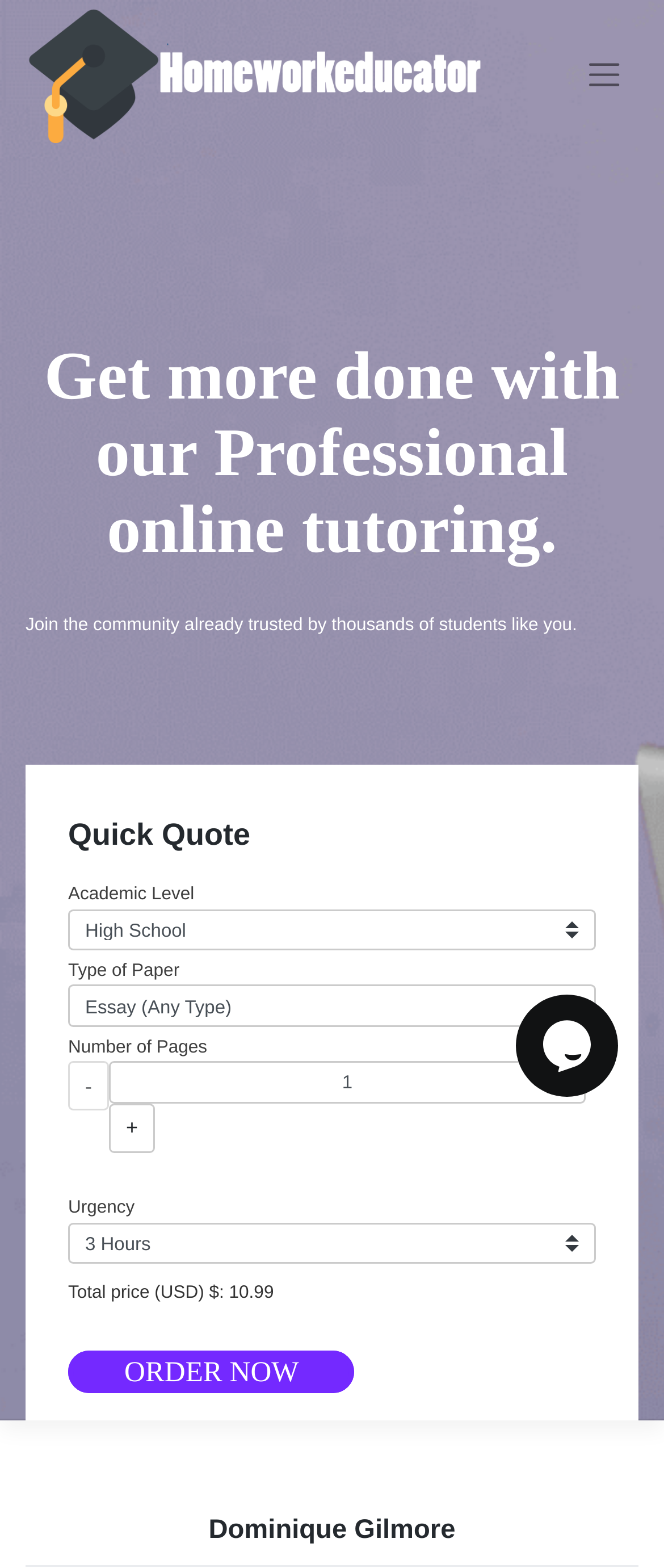Locate the bounding box coordinates of the element that needs to be clicked to carry out the instruction: "Select an academic level from the dropdown". The coordinates should be given as four float numbers ranging from 0 to 1, i.e., [left, top, right, bottom].

[0.103, 0.579, 0.897, 0.606]